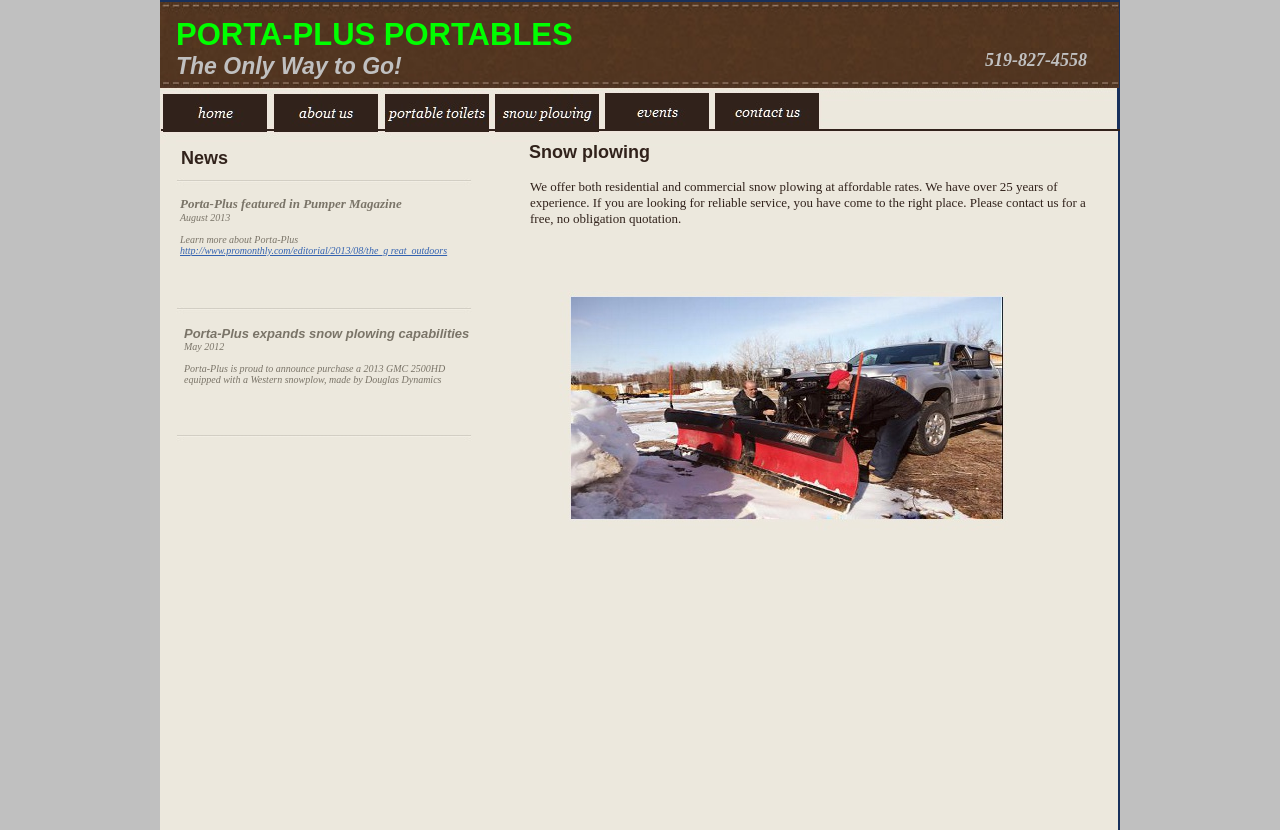Identify the bounding box for the described UI element: "http://www.promonthly.com/editorial/2013/08/the_g reat_outdoors".

[0.141, 0.295, 0.349, 0.335]